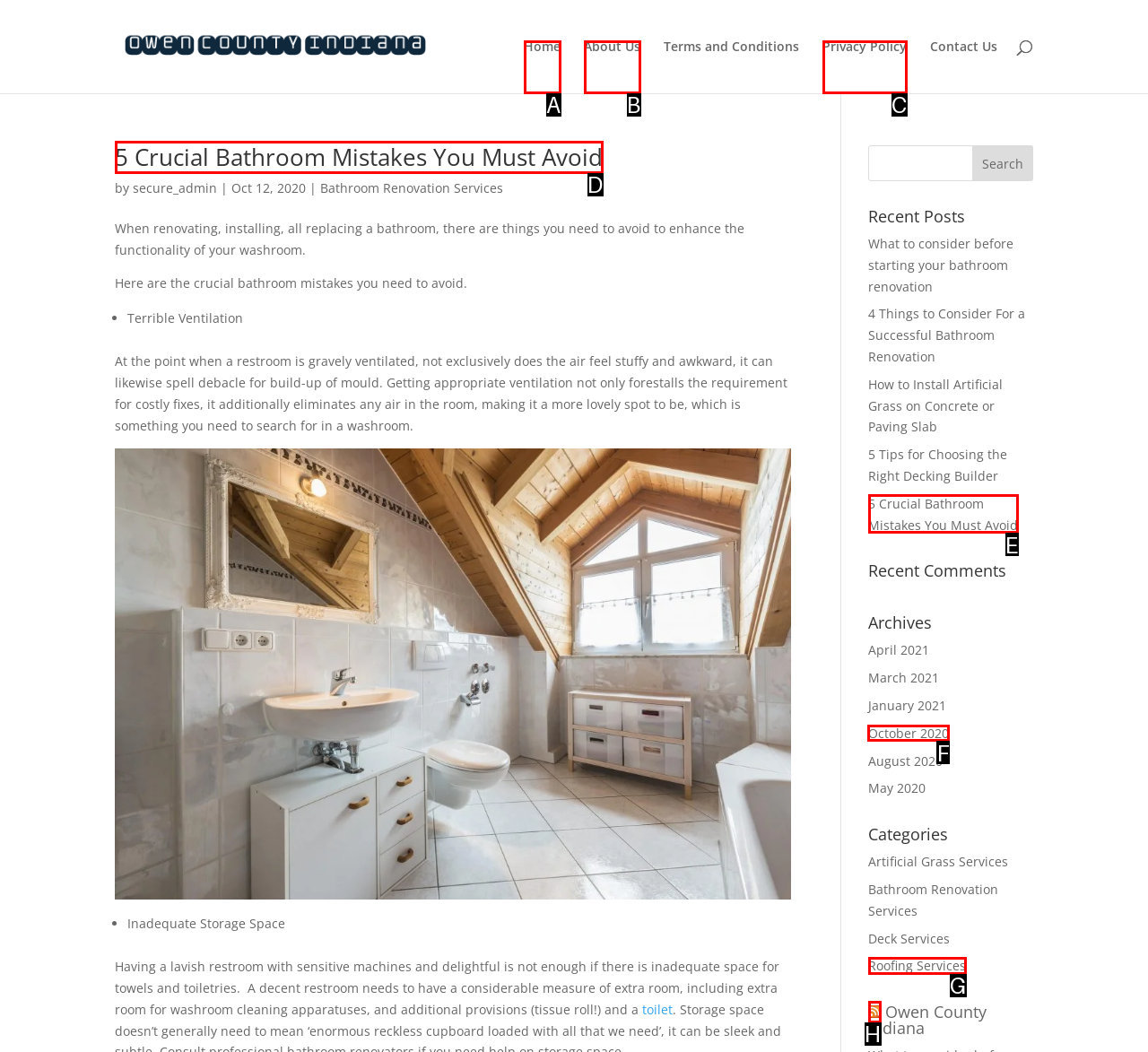Provide the letter of the HTML element that you need to click on to perform the task: View the archives for October 2020.
Answer with the letter corresponding to the correct option.

F